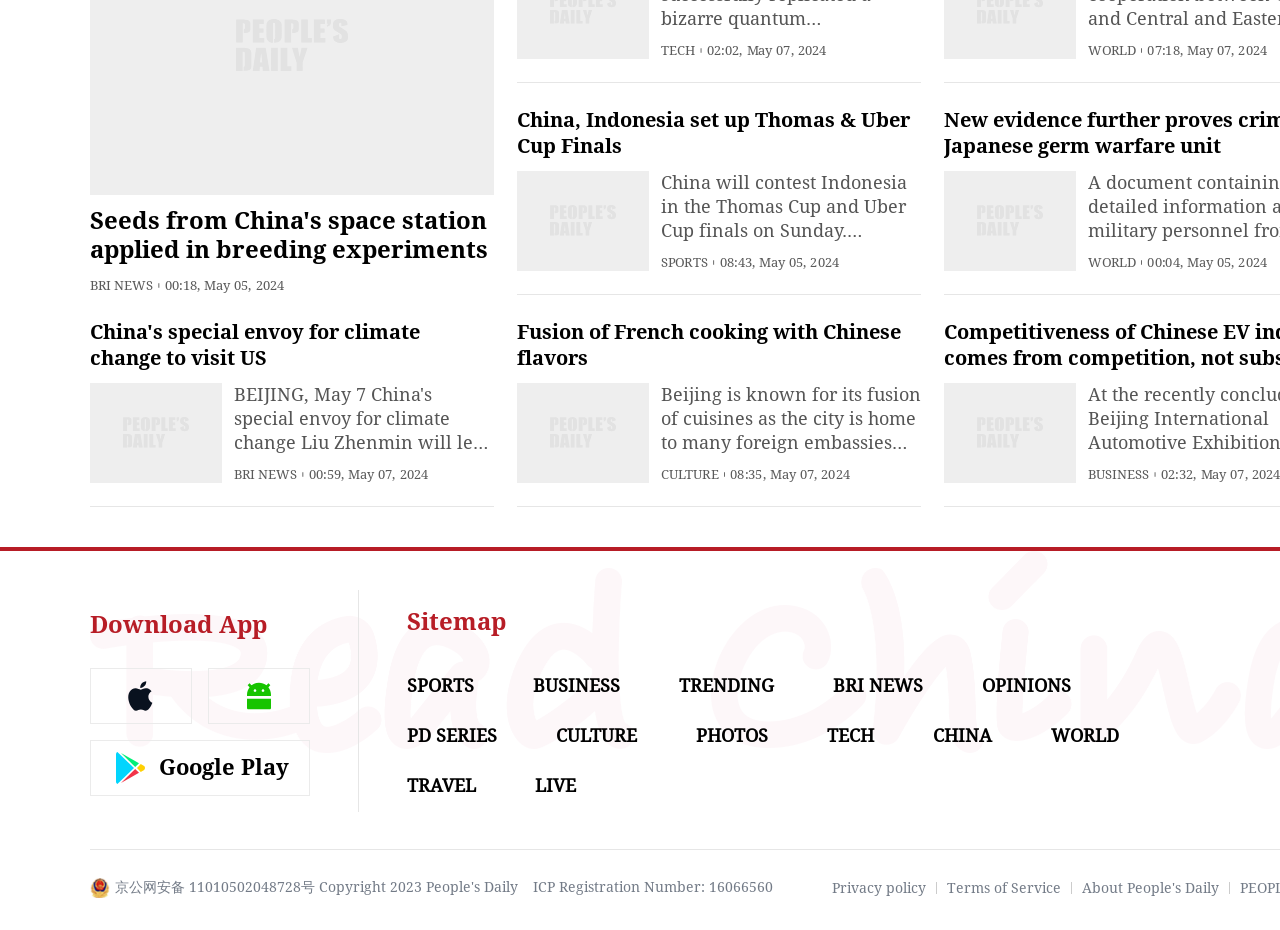Could you find the bounding box coordinates of the clickable area to complete this instruction: "View Sitemap"?

[0.318, 0.653, 0.395, 0.683]